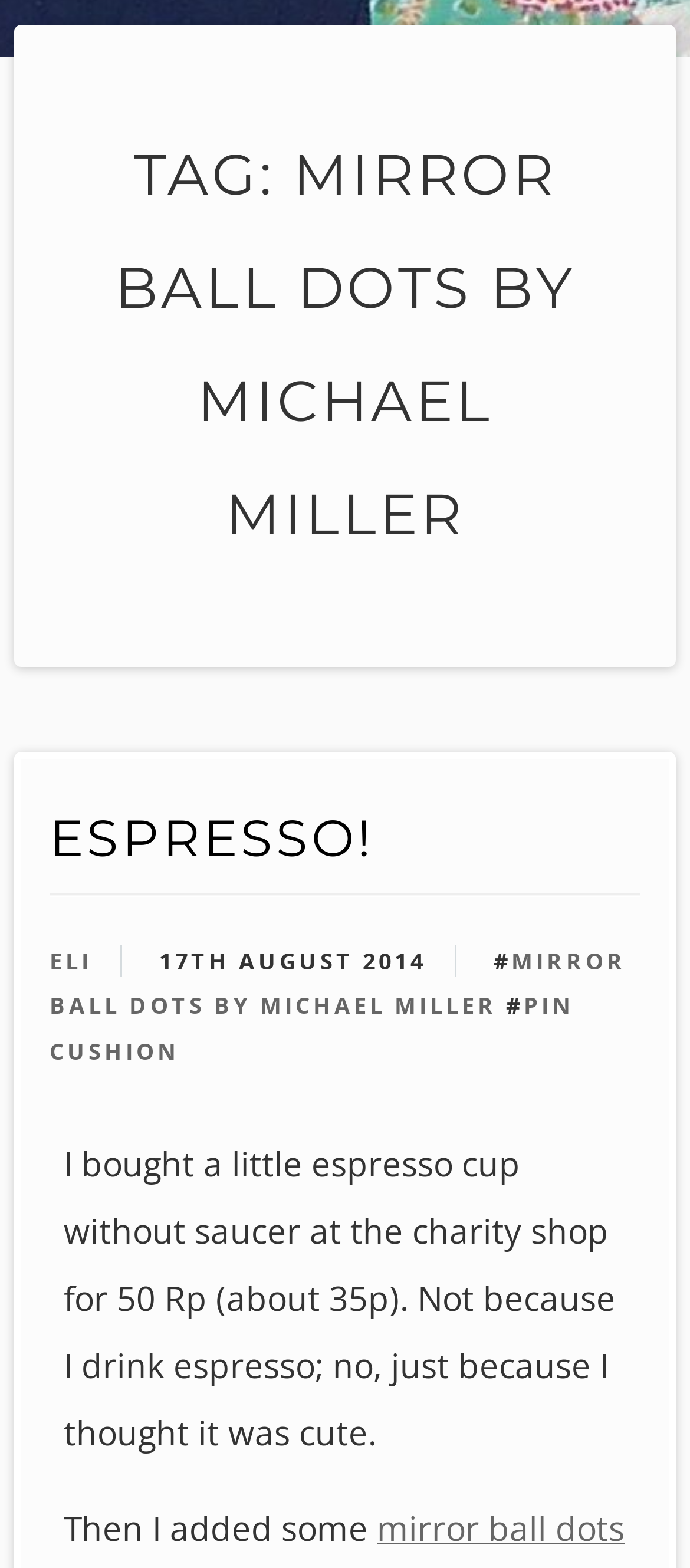What is the price of the espresso cup mentioned?
Please provide a single word or phrase based on the screenshot.

50 Rp